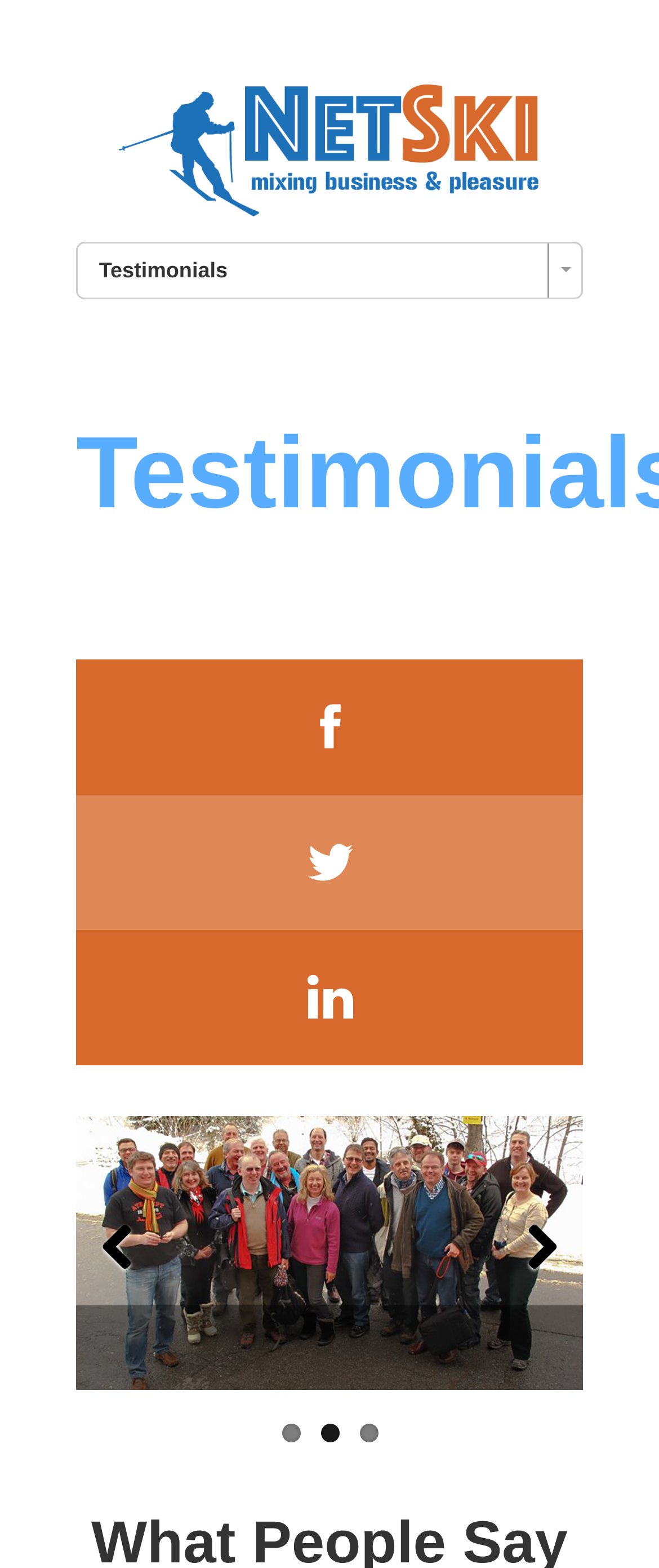What is the layout of the testimonial links?
From the image, respond using a single word or phrase.

Vertical list